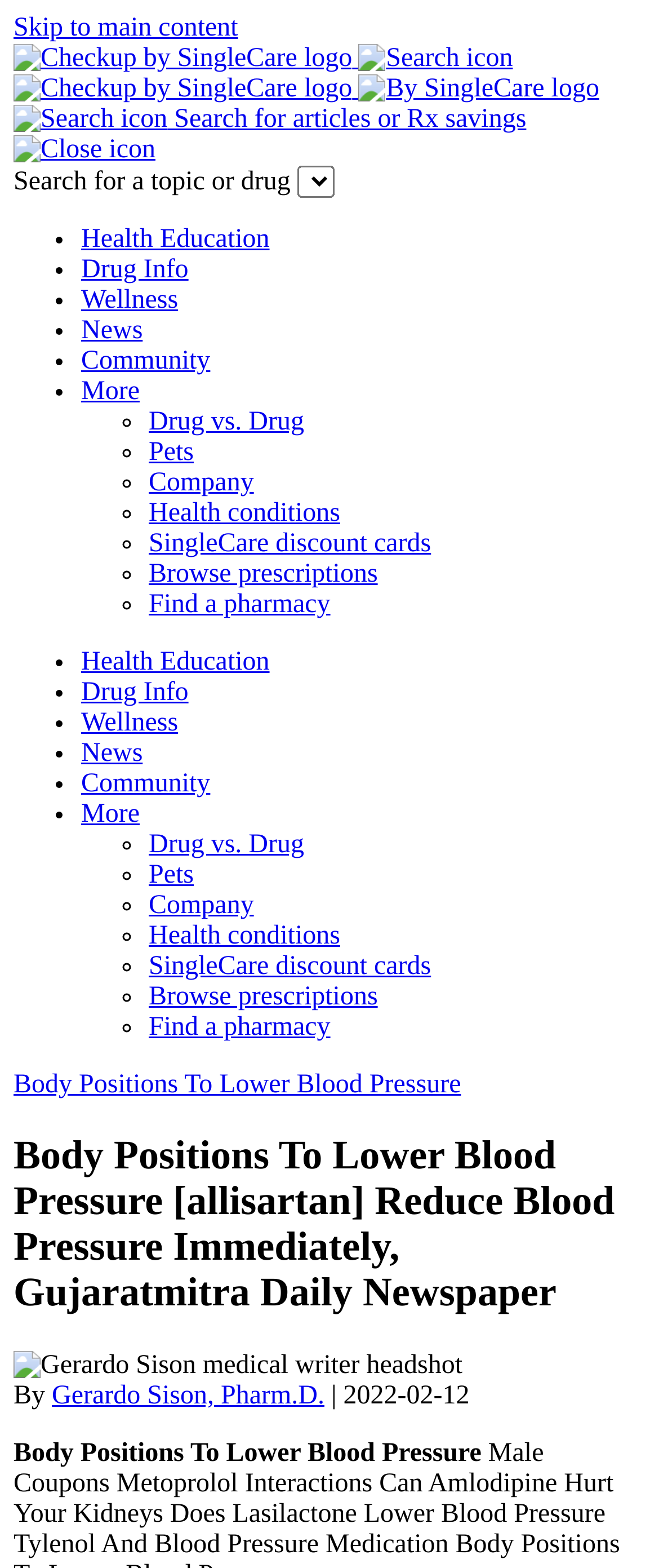Specify the bounding box coordinates of the area to click in order to execute this command: 'Click on the 'Expand search dialog' button'. The coordinates should consist of four float numbers ranging from 0 to 1, and should be formatted as [left, top, right, bottom].

[0.545, 0.028, 0.778, 0.046]